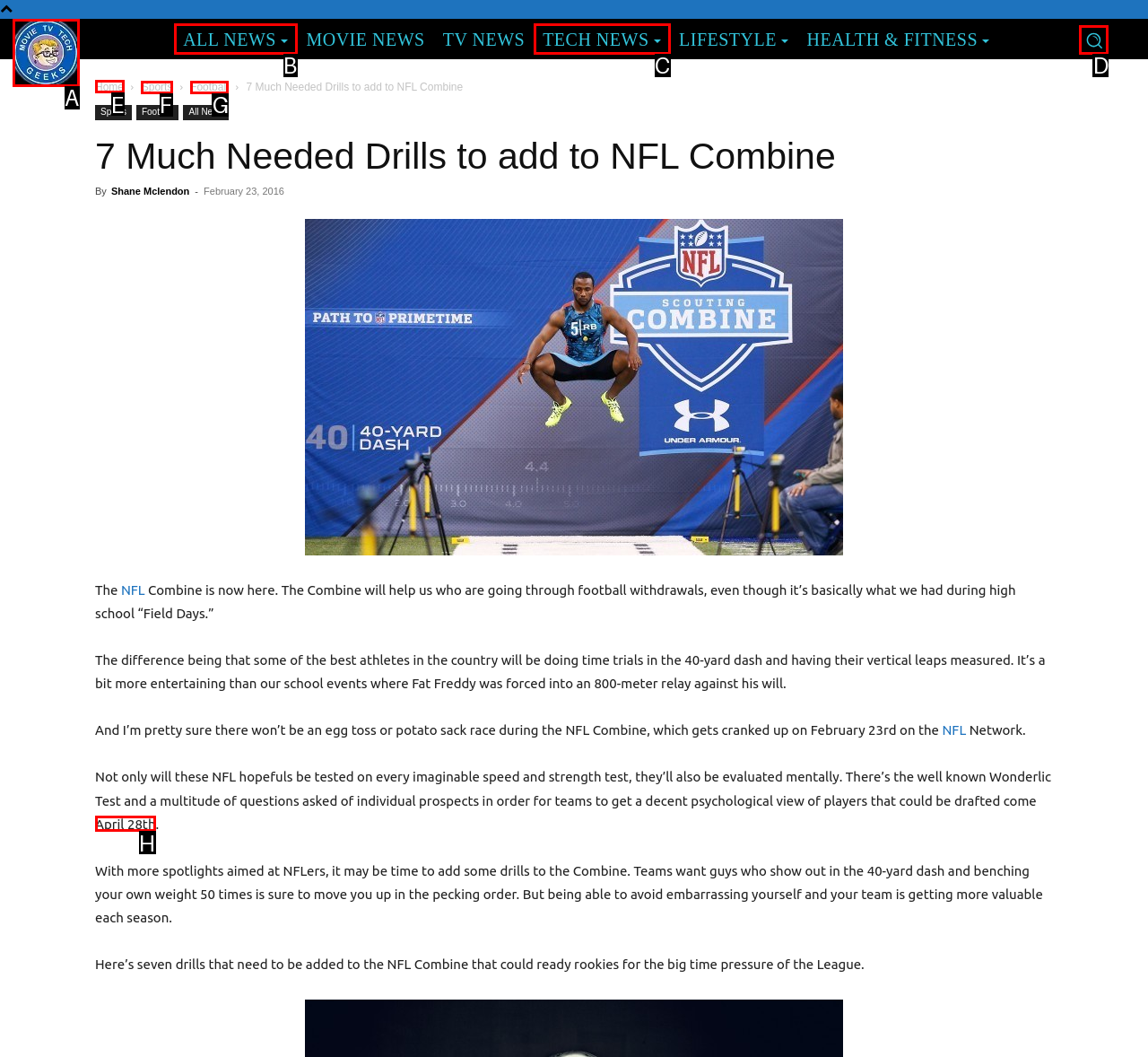Which HTML element should be clicked to perform the following task: Go to 'Home' page
Reply with the letter of the appropriate option.

E